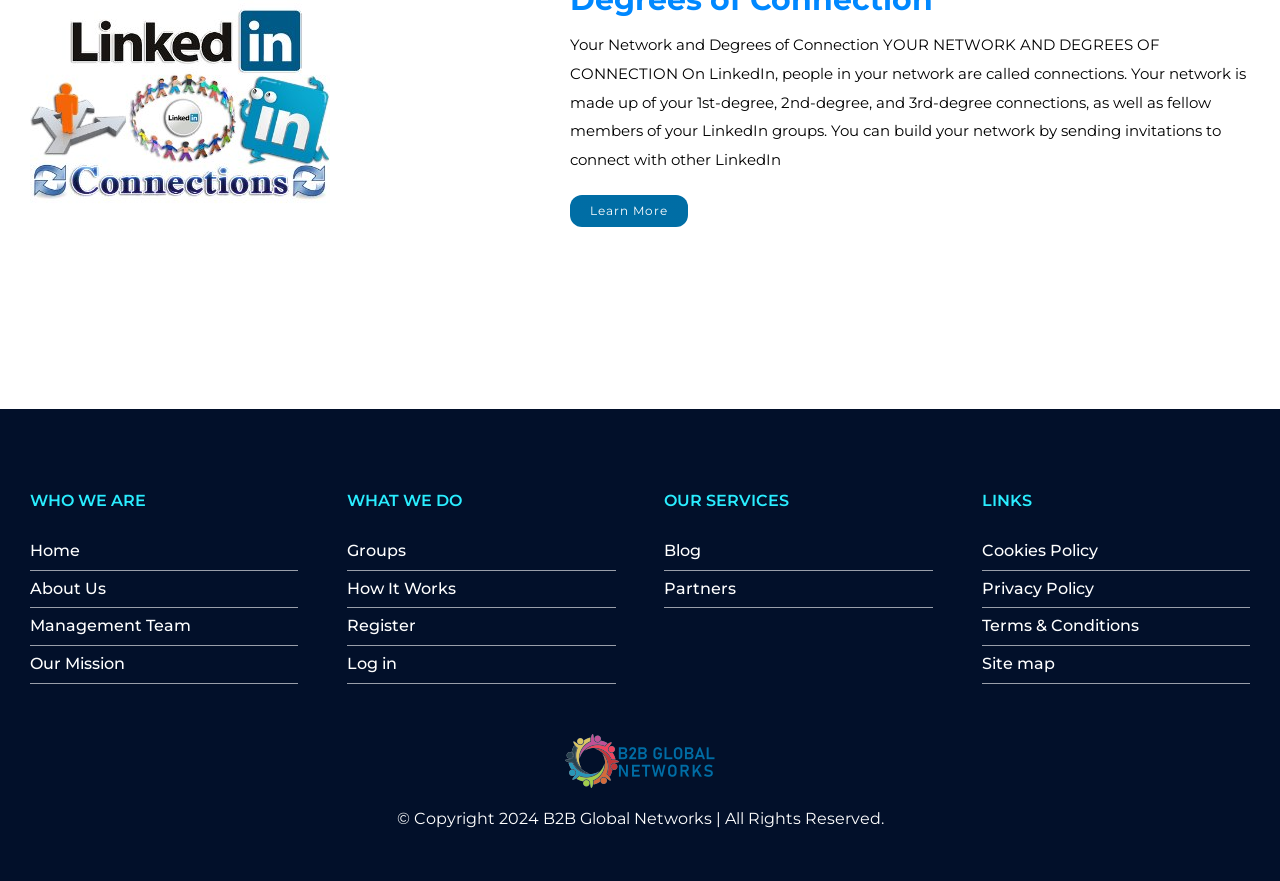Respond to the question below with a concise word or phrase:
How many footer menus are there on the webpage?

4